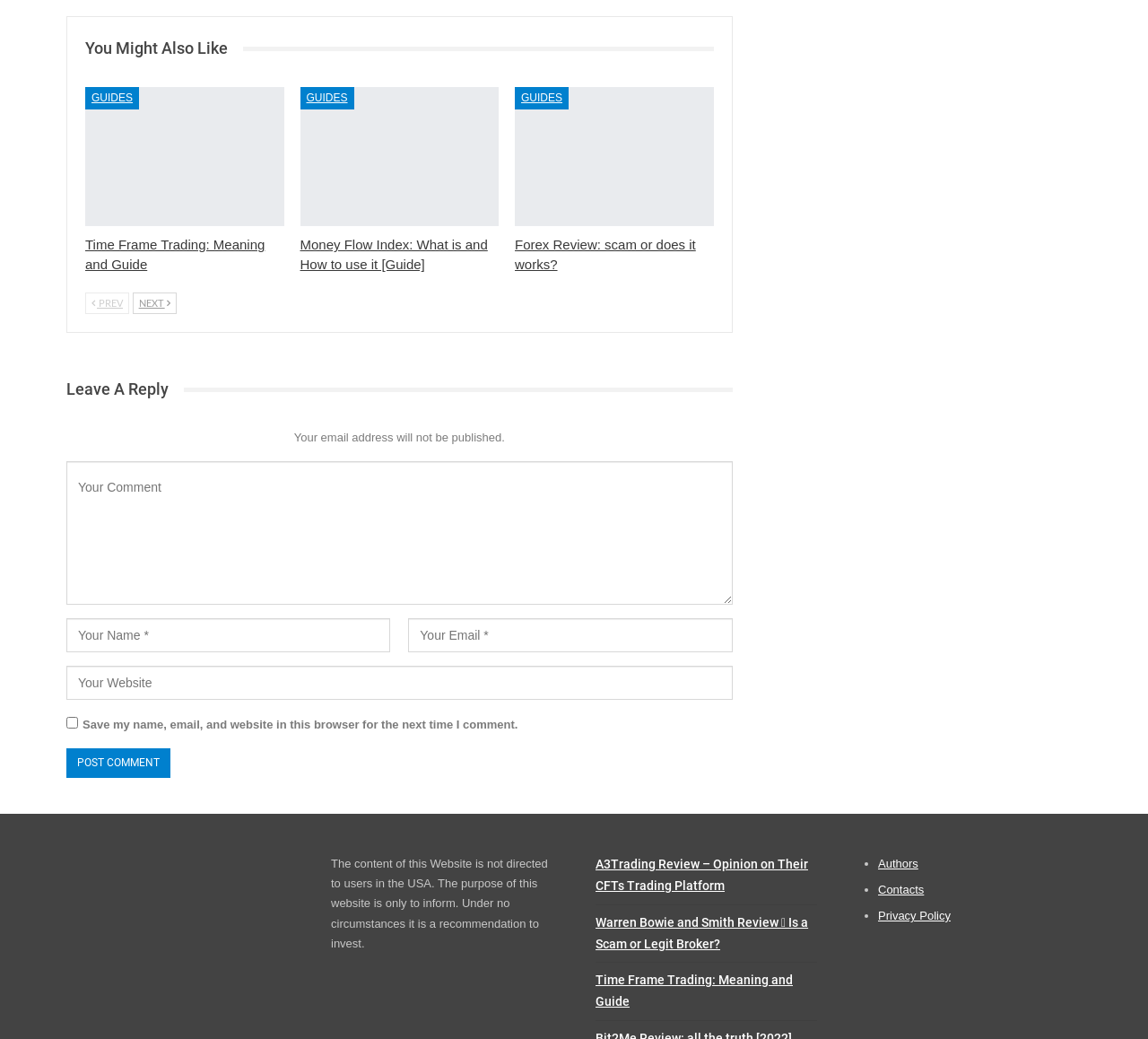Determine the bounding box coordinates of the region that needs to be clicked to achieve the task: "Click on the 'Post Comment' button".

[0.058, 0.721, 0.148, 0.749]